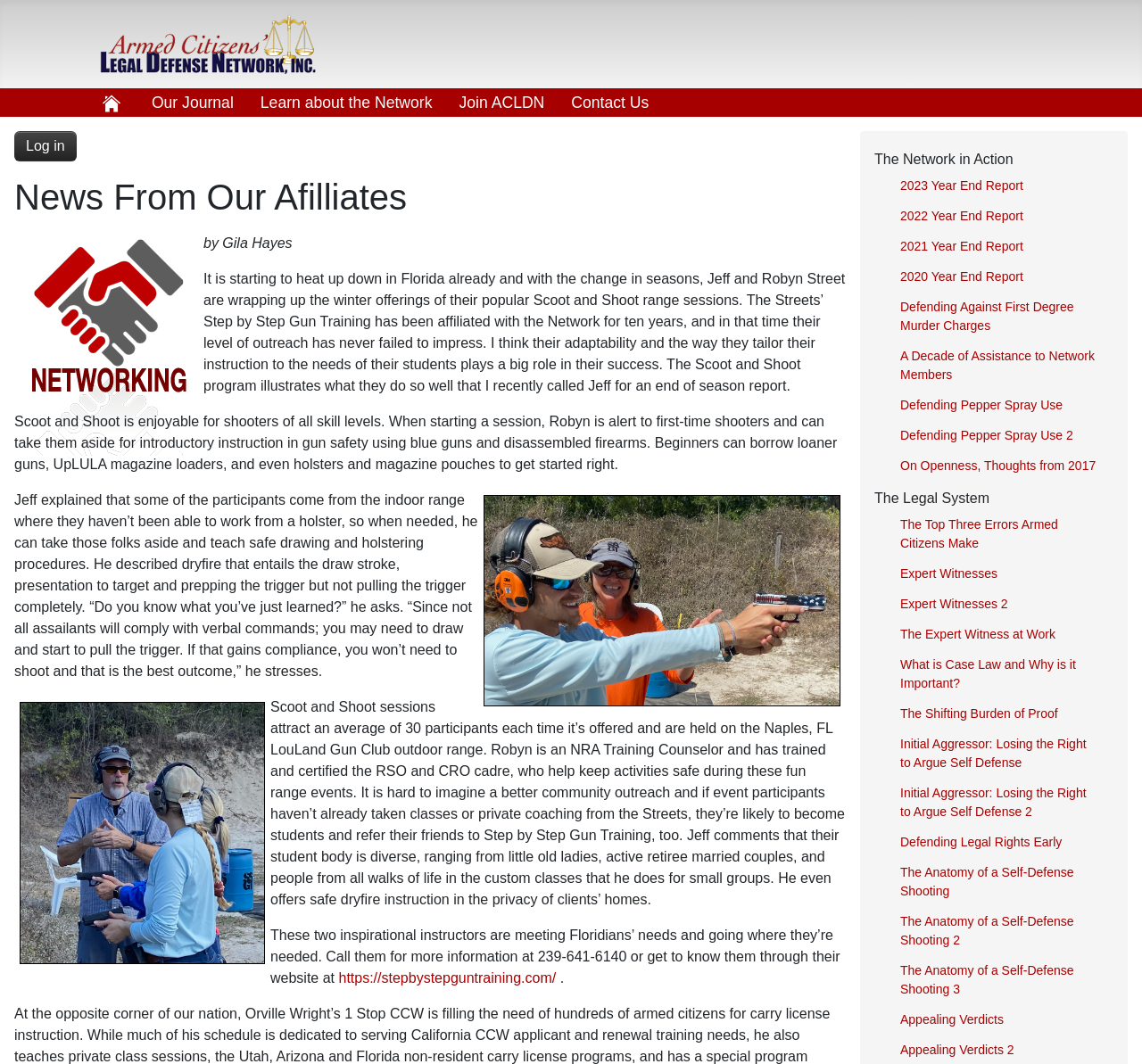Can you specify the bounding box coordinates for the region that should be clicked to fulfill this instruction: "Click on the 'Join ACLDN' link".

[0.39, 0.083, 0.489, 0.11]